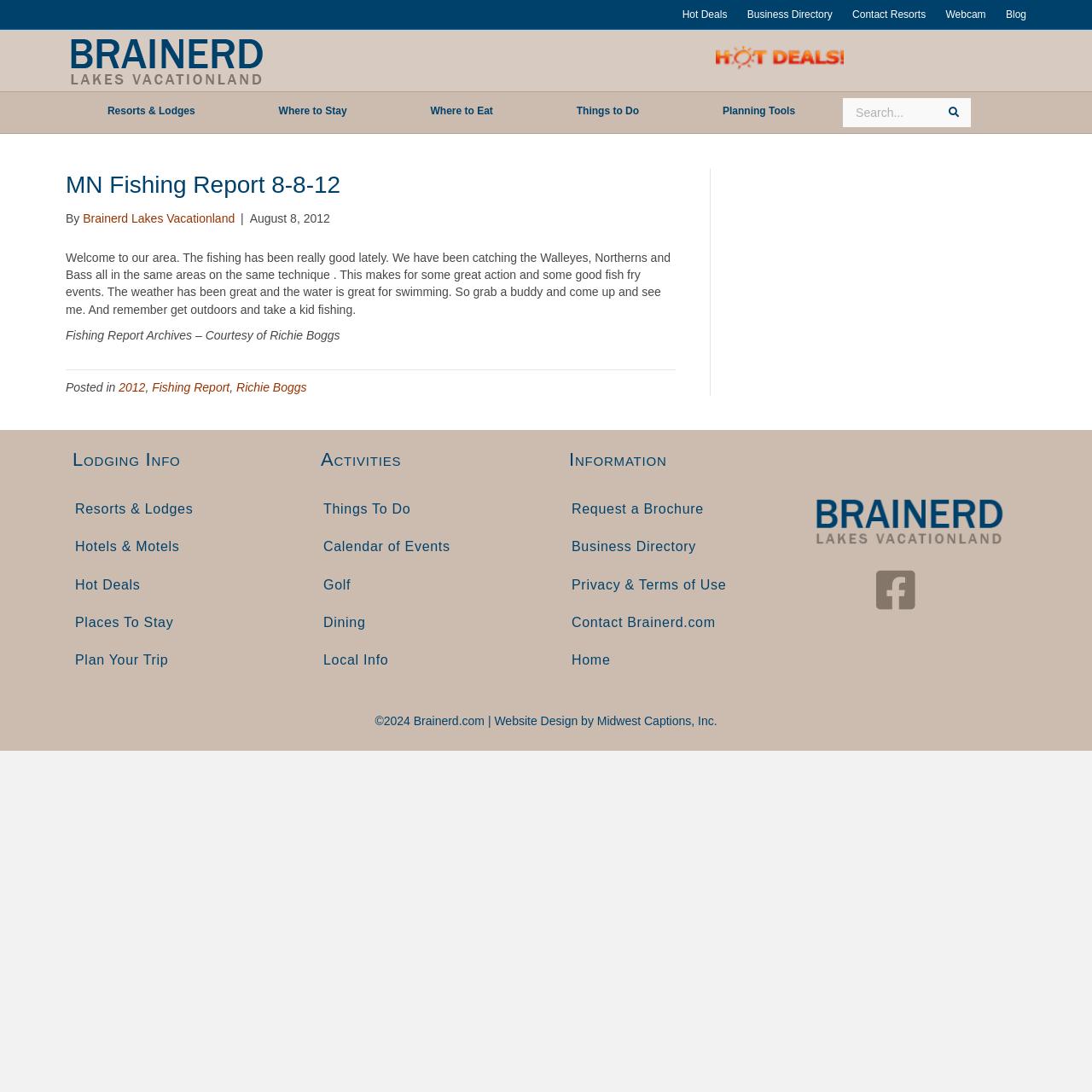Using details from the image, please answer the following question comprehensively:
What is the name of the fishing guide?

The name of the fishing guide is mentioned in the text 'Fishing Report Archives – Courtesy of Richie Boggs' and also in the link 'Richie Boggs'.